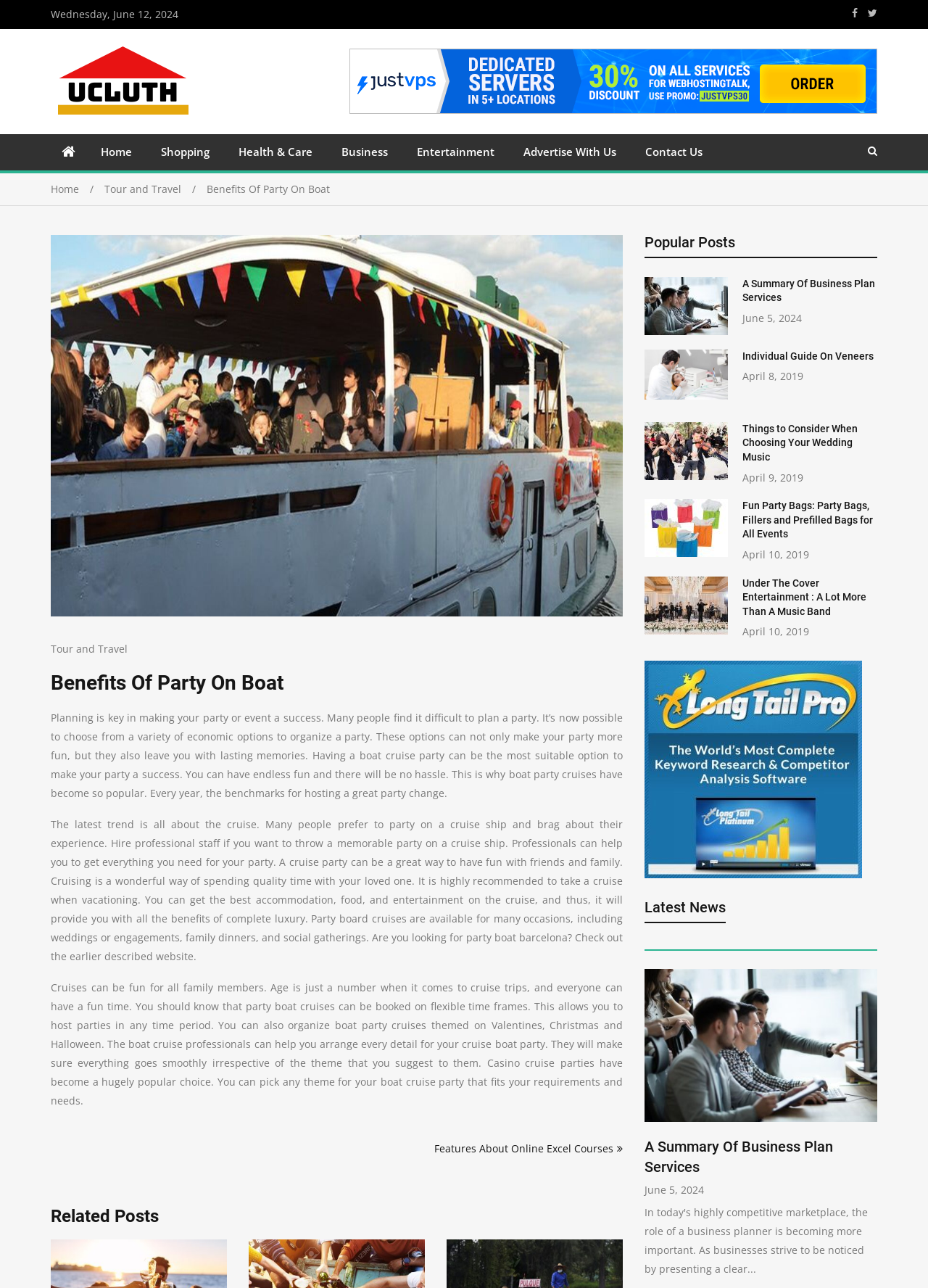What is the theme of the article on the webpage?
Based on the screenshot, answer the question with a single word or phrase.

Party planning